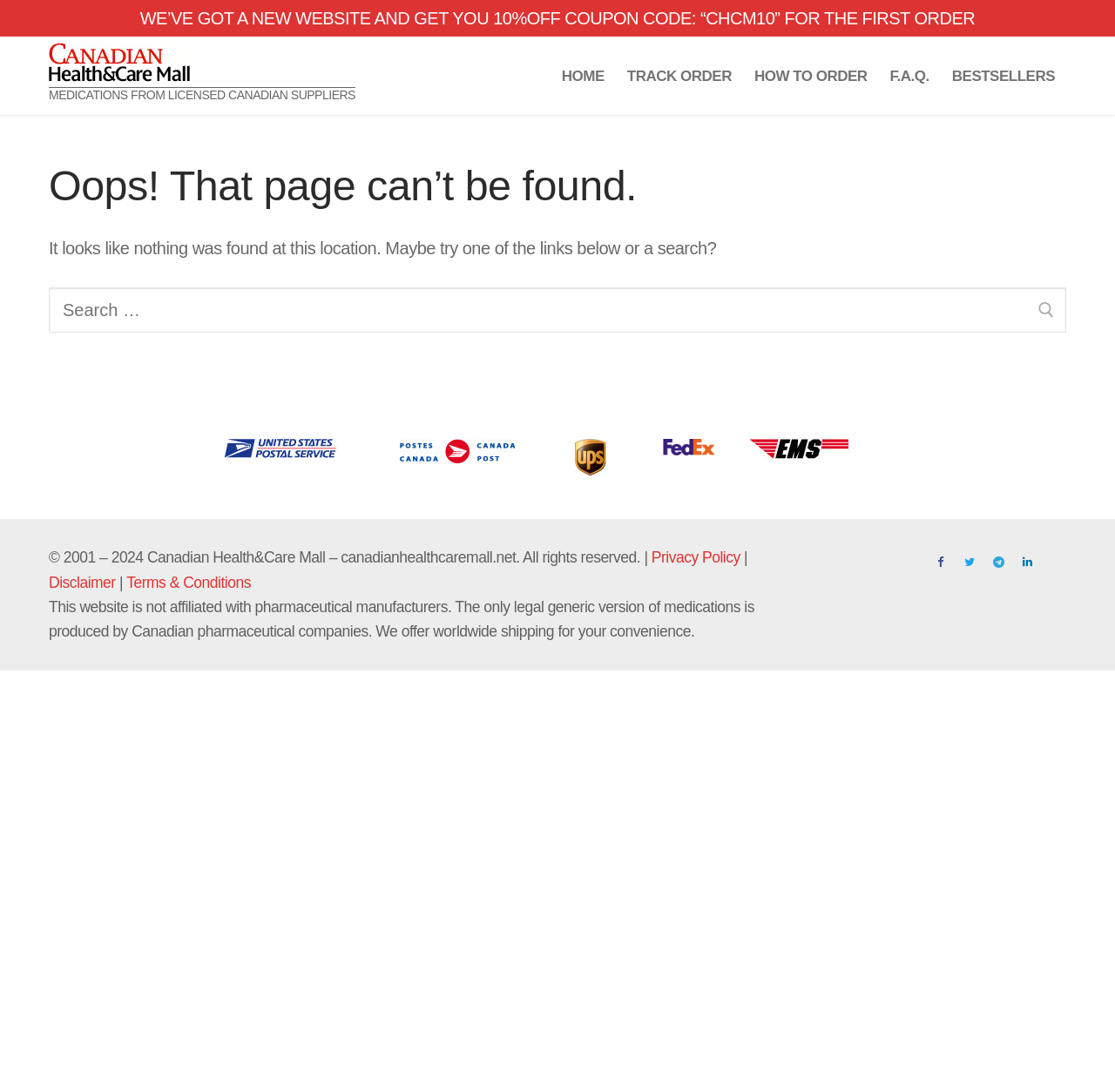Locate the bounding box coordinates of the region to be clicked to comply with the following instruction: "Follow the 'Facebook' link". The coordinates must be four float numbers between 0 and 1, in the form [left, top, right, bottom].

[0.834, 0.506, 0.852, 0.524]